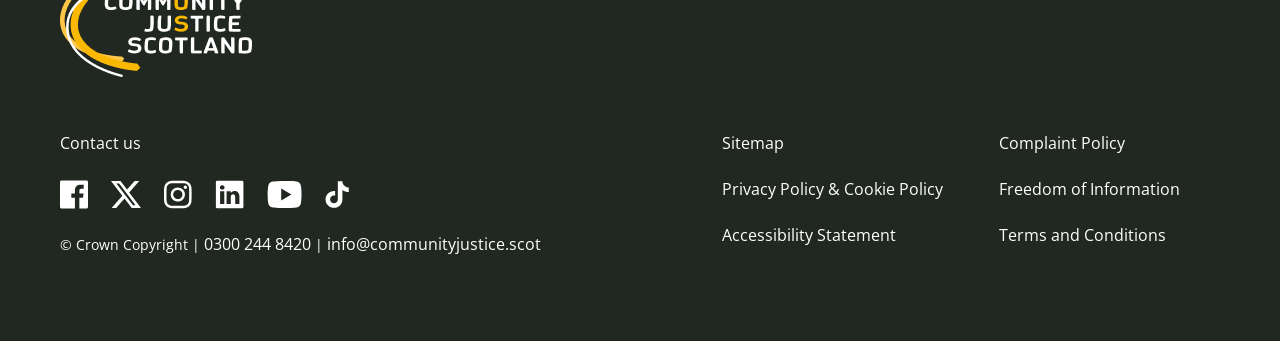Can you pinpoint the bounding box coordinates for the clickable element required for this instruction: "Email info@communityjustice.scot"? The coordinates should be four float numbers between 0 and 1, i.e., [left, top, right, bottom].

[0.255, 0.675, 0.423, 0.757]